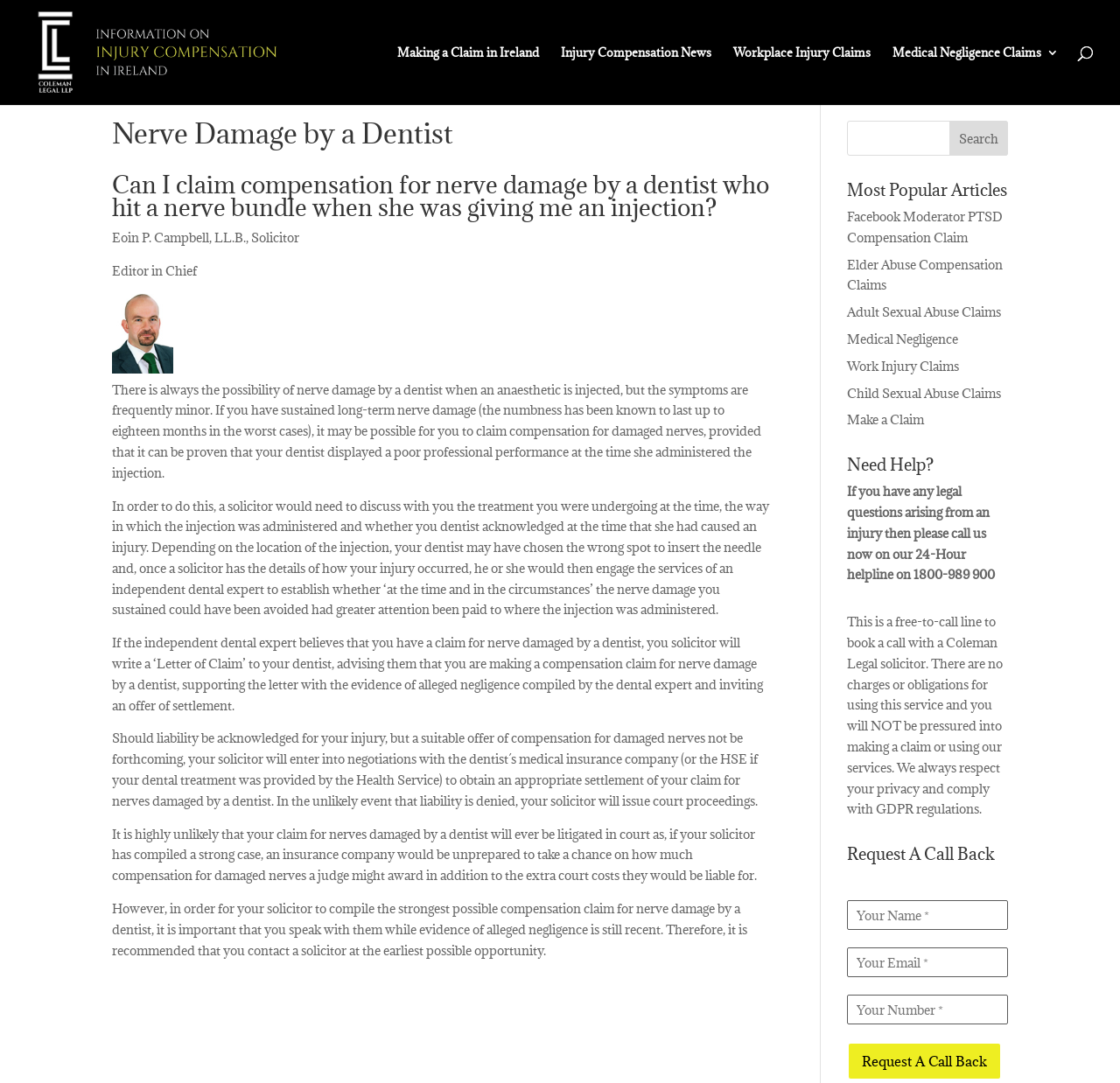Please determine the bounding box coordinates of the clickable area required to carry out the following instruction: "Request a call back". The coordinates must be four float numbers between 0 and 1, represented as [left, top, right, bottom].

[0.756, 0.962, 0.895, 0.998]